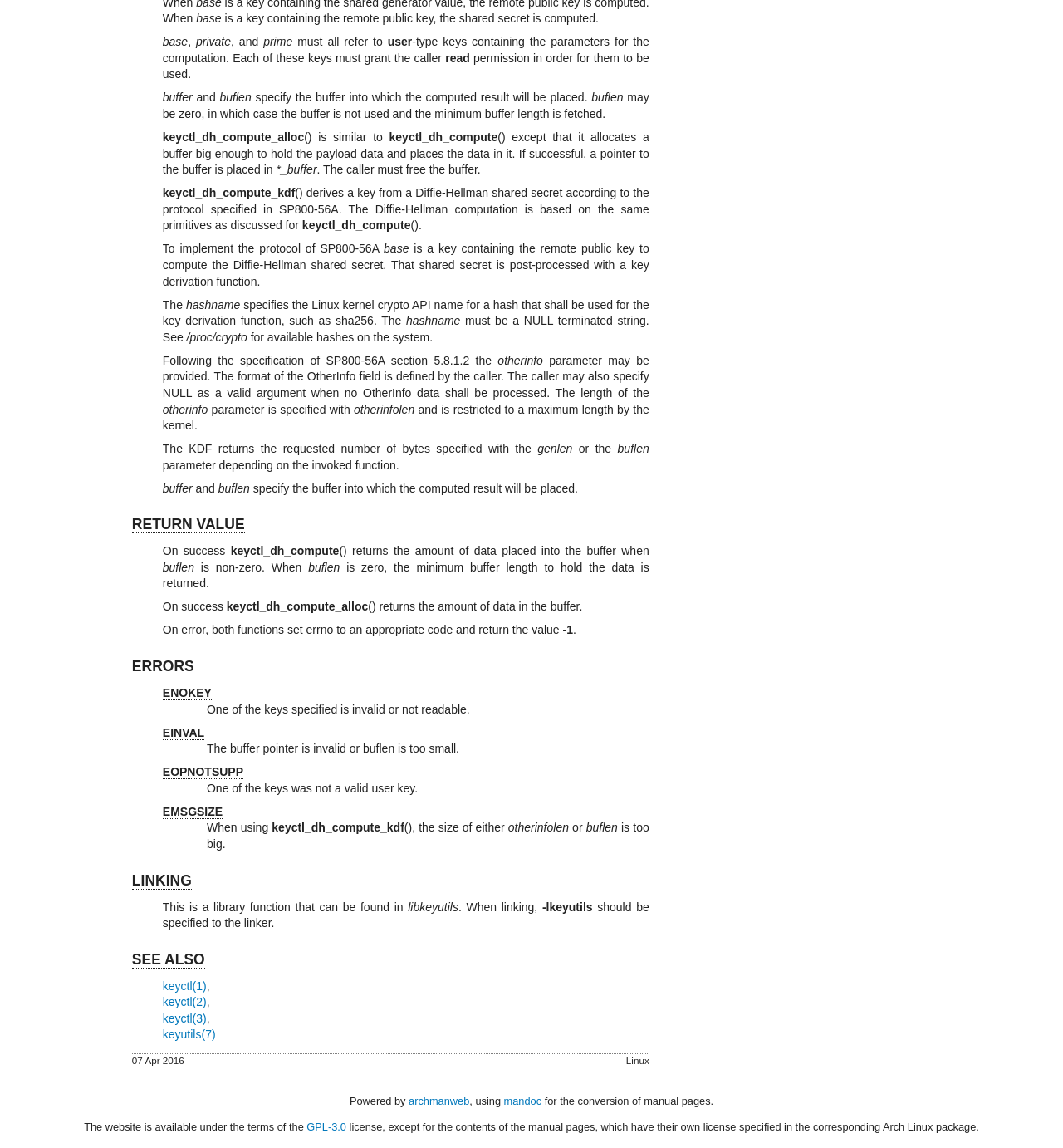Identify the bounding box for the UI element described as: "SEE ALSO". Ensure the coordinates are four float numbers between 0 and 1, formatted as [left, top, right, bottom].

[0.124, 0.828, 0.193, 0.843]